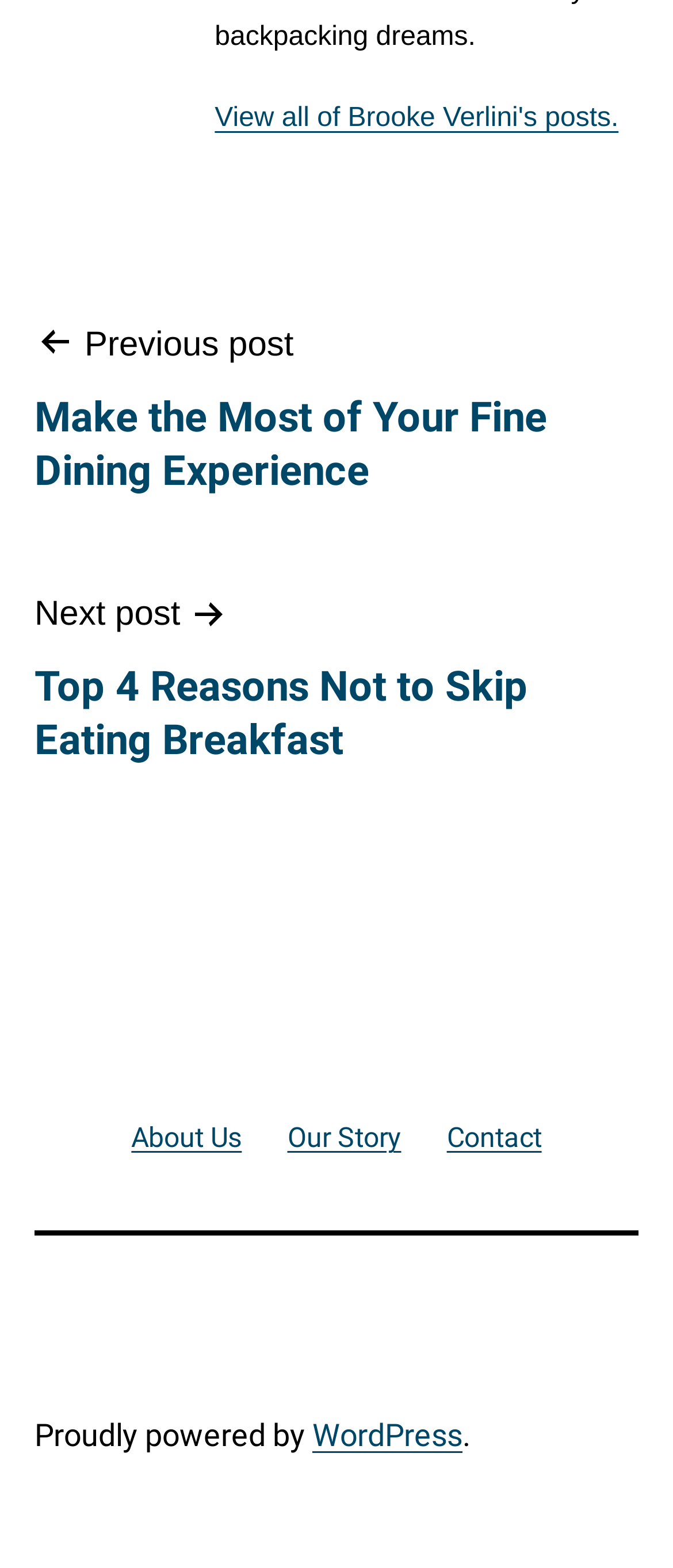What is the title of the previous post?
Based on the visual information, provide a detailed and comprehensive answer.

The link 'Previous post Make the Most of Your Fine Dining Experience' indicates that the previous post is titled 'Make the Most of Your Fine Dining Experience'.